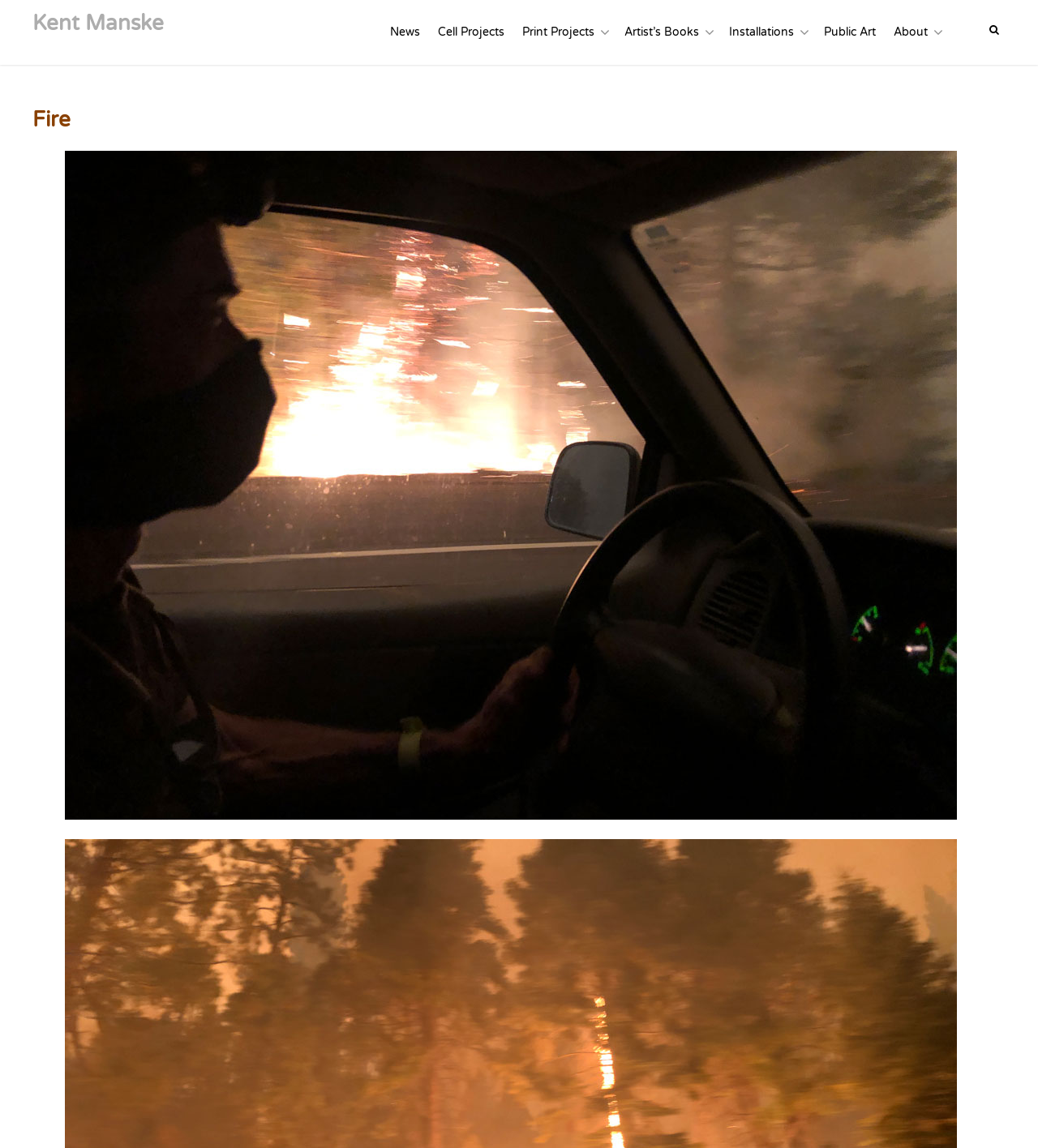Give a short answer using one word or phrase for the question:
What is the first link on the top?

Kent Manske